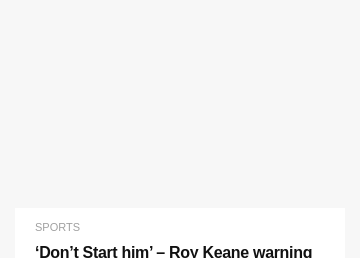Examine the image carefully and respond to the question with a detailed answer: 
What is the team being referred to in the image?

The image mentions 'Manchester United' in the heading, indicating that the team being referred to is Manchester United, a prominent football club.